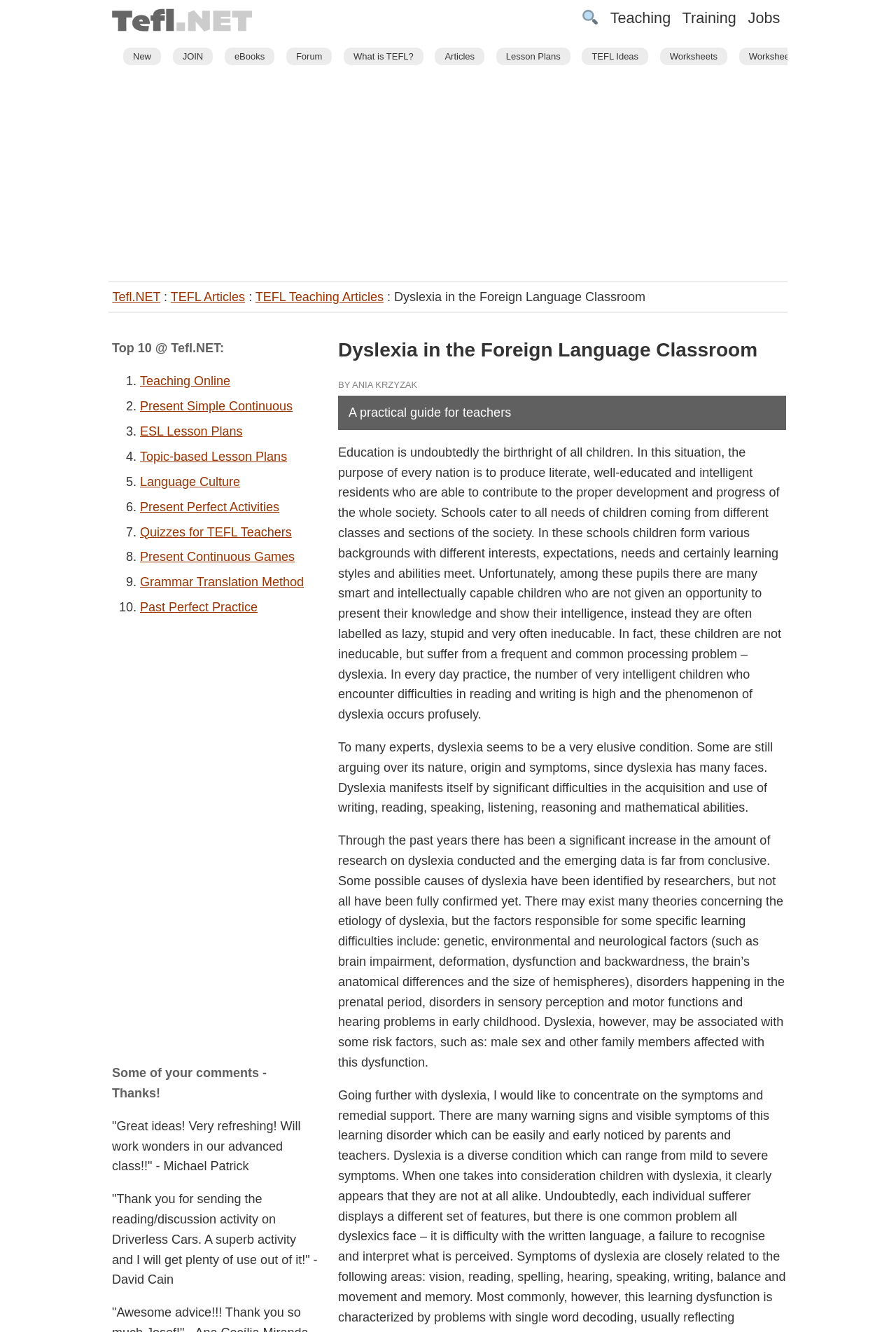Specify the bounding box coordinates of the area to click in order to follow the given instruction: "View the 'Worksheet Generator'."

[0.825, 0.036, 0.944, 0.049]